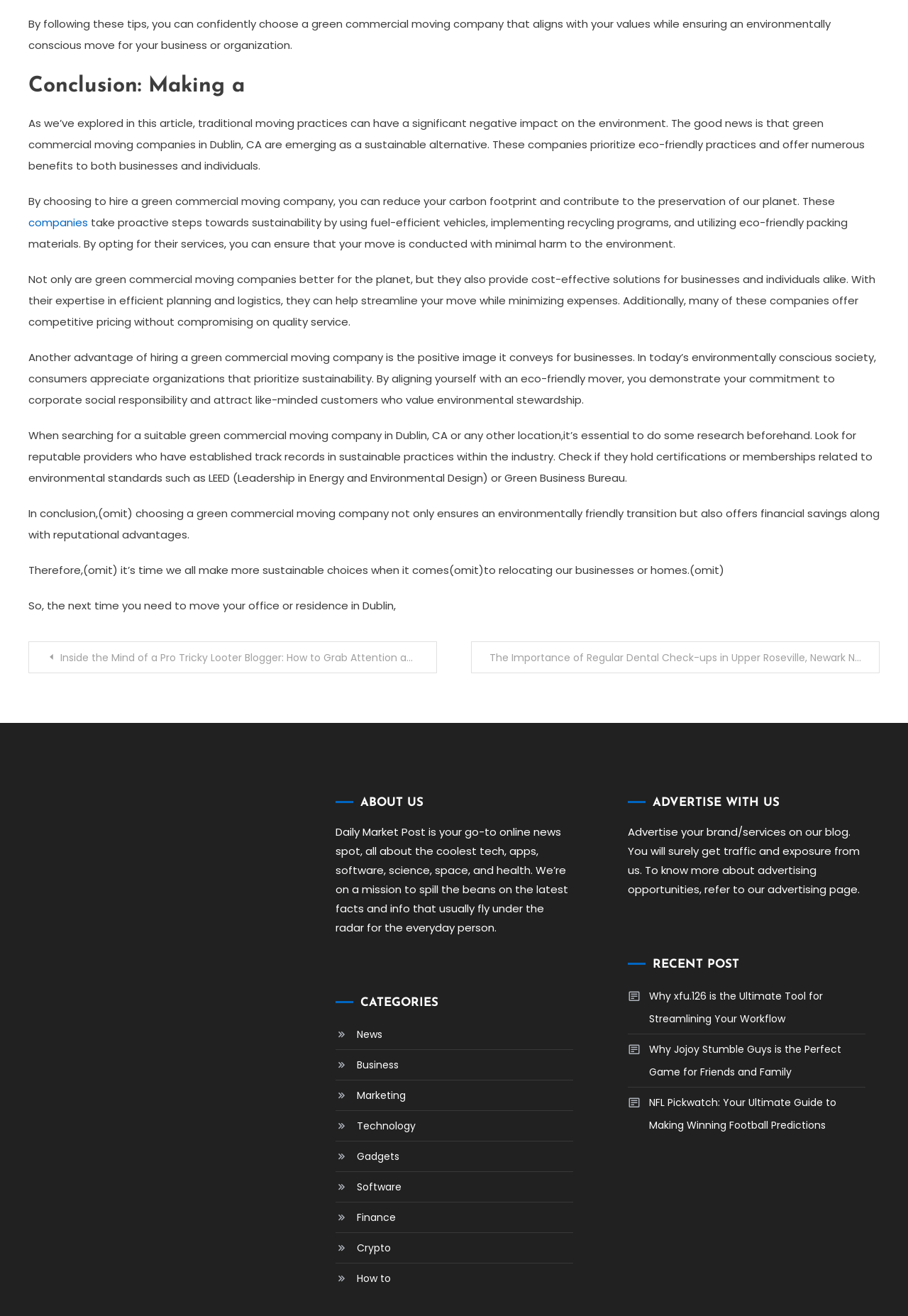What is the main topic of the article?
Please provide a full and detailed response to the question.

Based on the content of the article, it appears that the main topic is about green commercial moving companies, their benefits, and how to choose a sustainable moving company.